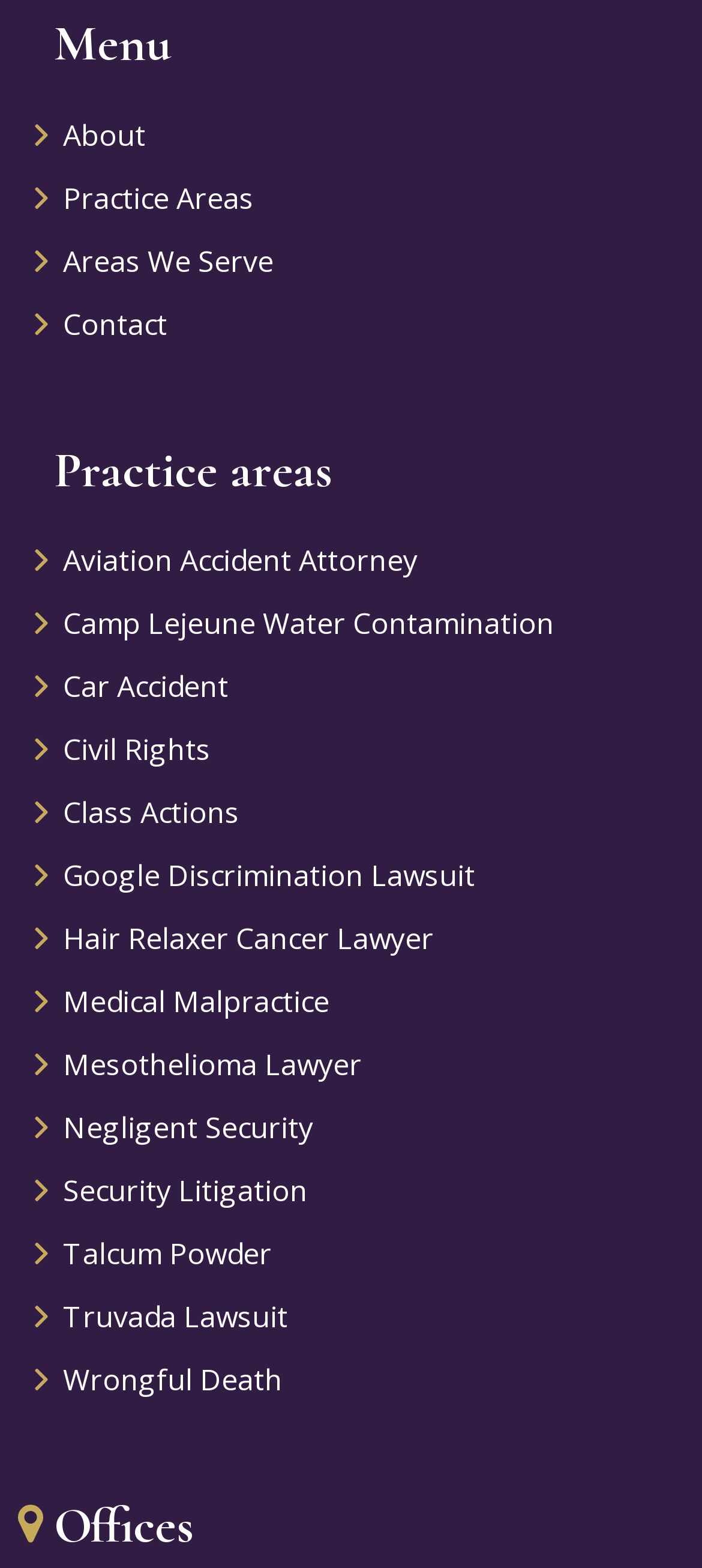Bounding box coordinates are given in the format (top-left x, top-left y, bottom-right x, bottom-right y). All values should be floating point numbers between 0 and 1. Provide the bounding box coordinate for the UI element described as: Medical Malpractice

[0.09, 0.619, 0.962, 0.659]